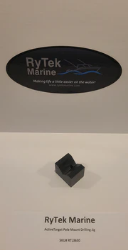Offer an in-depth caption for the image.

This image showcases a product from RyTek Marine, specifically the "3600 Series Pole Mount Drilling Jig." Positioned prominently against a clean, minimalistic background, the jig is designed for ease of use in mounting applications. The product appears in a sleek black finish, emphasizing its durability and modern design. 

Above the product, the RyTek Marine logo is displayed, highlighting the brand's commitment to making marine activities easier and more efficient. The caption beneath the image states "RyTek Marine - Affordable Solutions for the Water," reinforcing the company's focus on practical and cost-effective marine equipment. This image captures not just the product but also the brand's identity in the marine equipment space.